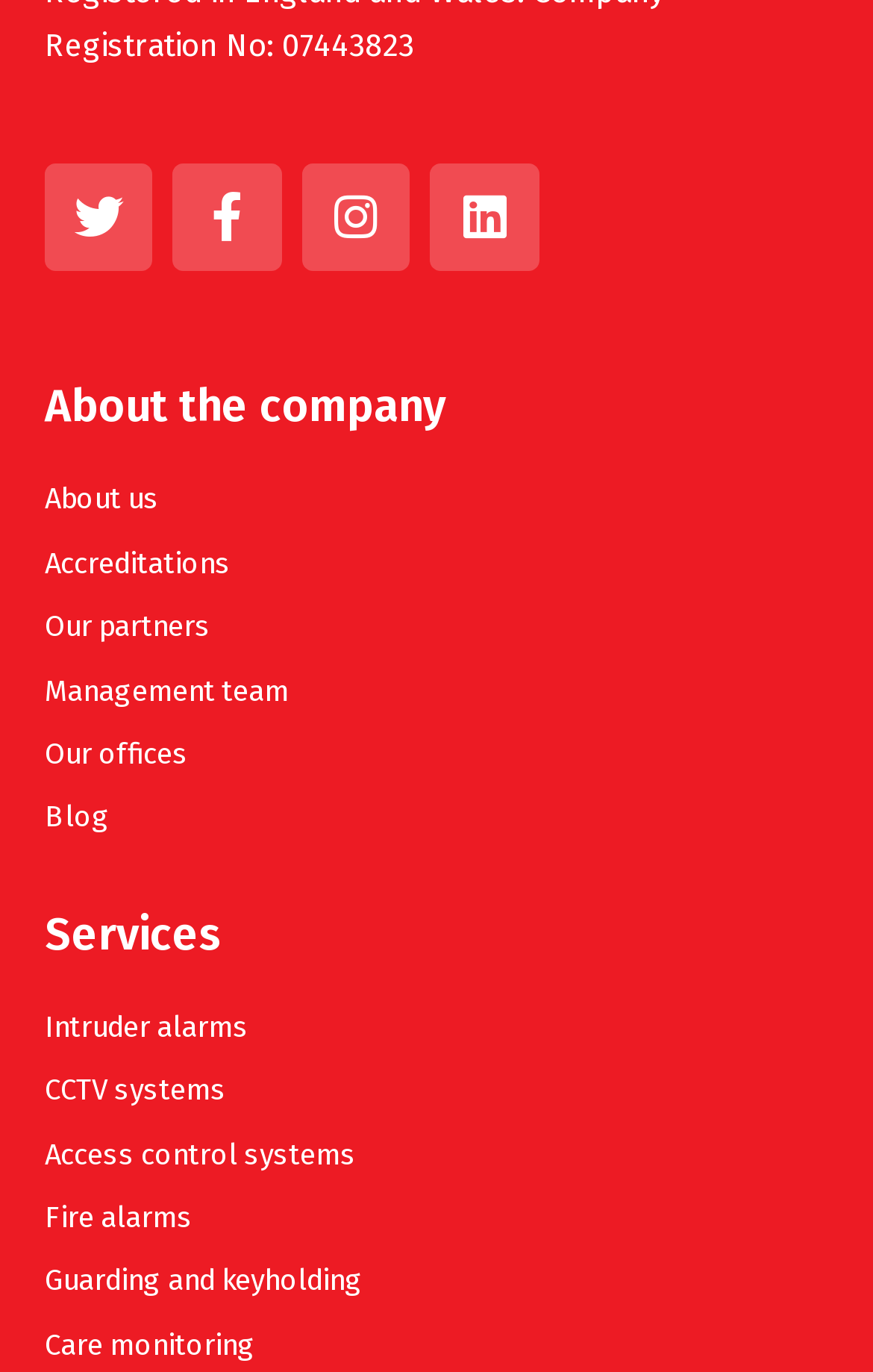Locate the bounding box coordinates of the element you need to click to accomplish the task described by this instruction: "Learn about the company".

[0.051, 0.28, 0.949, 0.312]